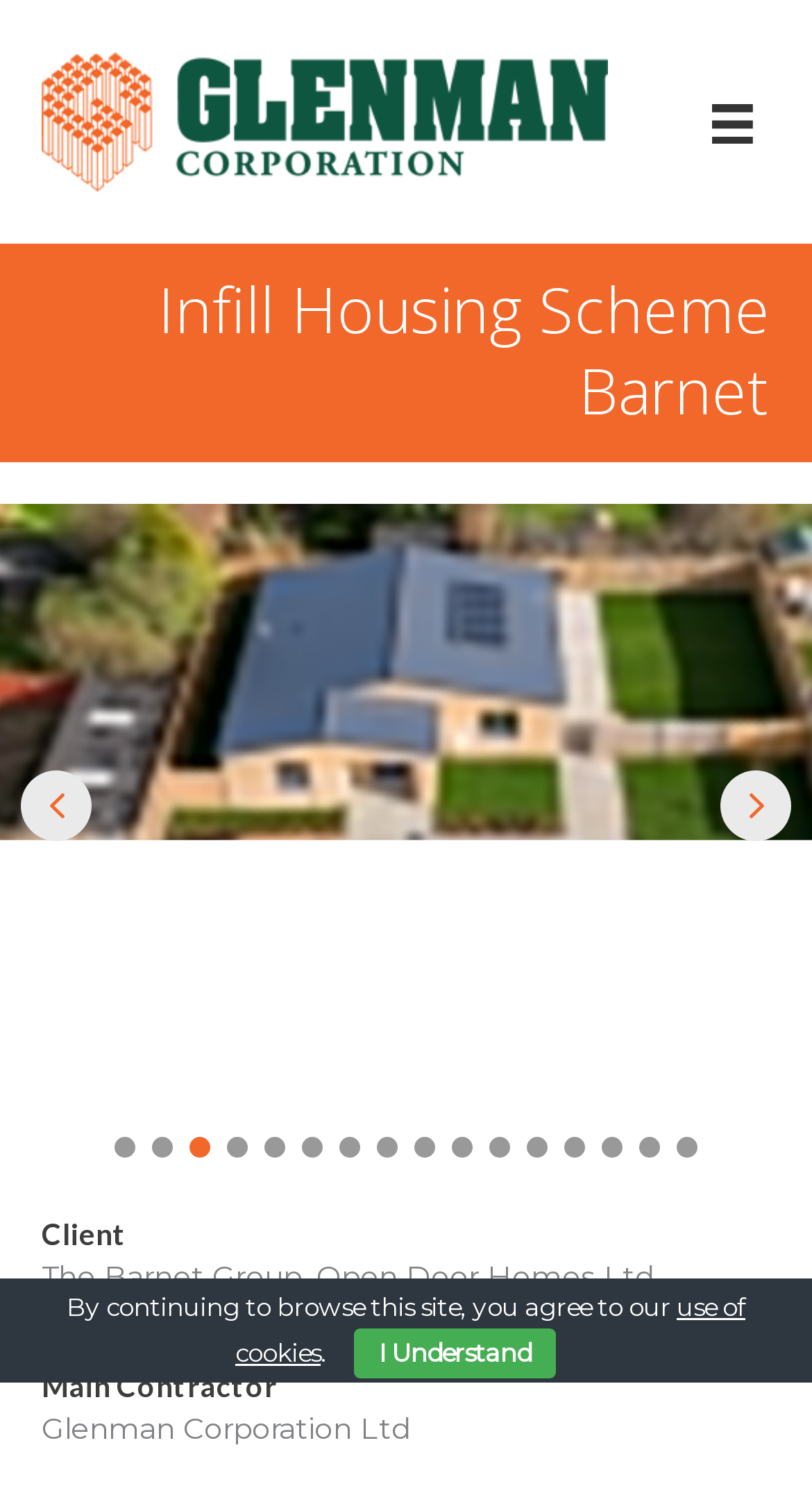Locate the bounding box coordinates of the element's region that should be clicked to carry out the following instruction: "Click the I Understand button". The coordinates need to be four float numbers between 0 and 1, i.e., [left, top, right, bottom].

[0.436, 0.894, 0.685, 0.928]